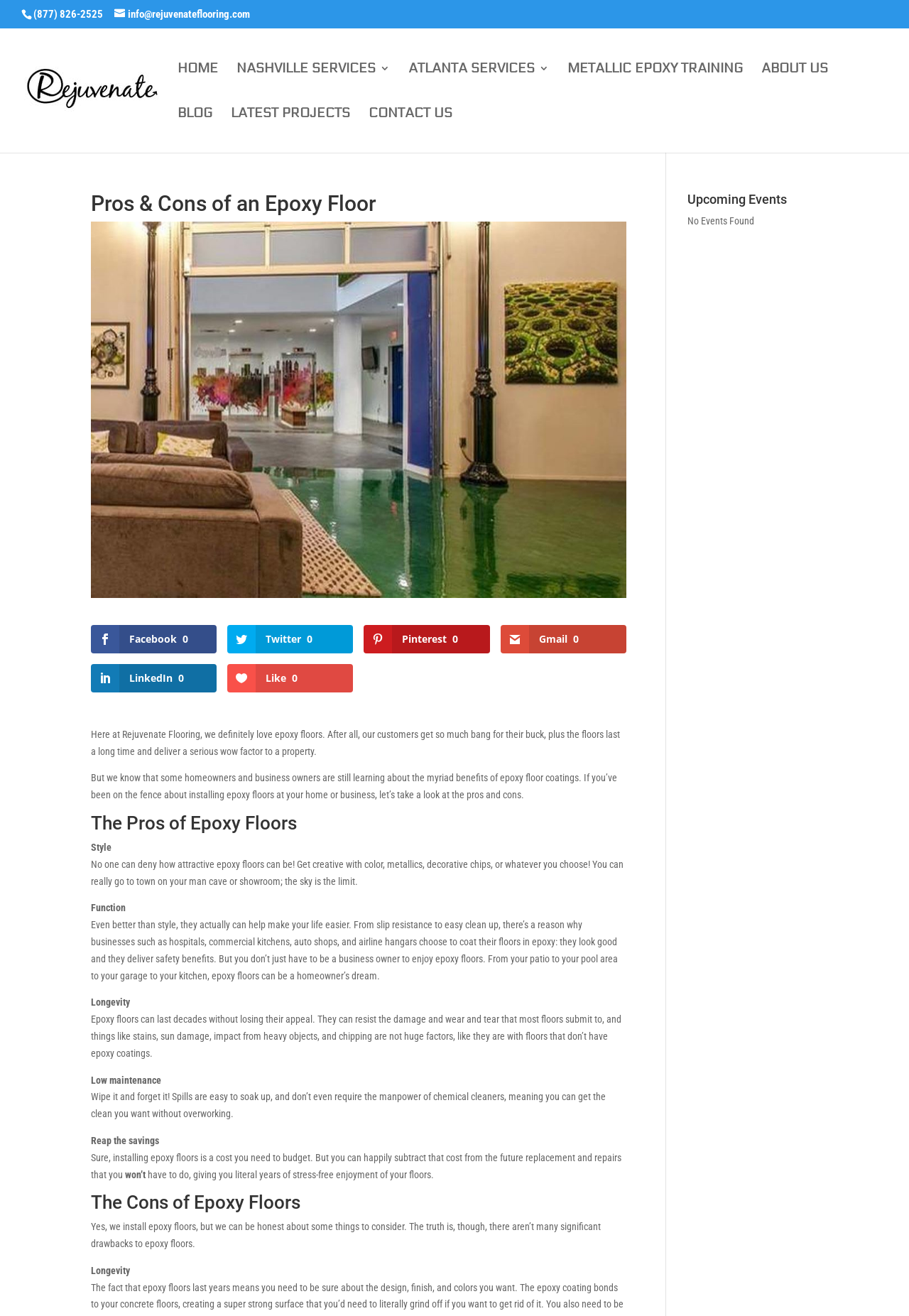Using the webpage screenshot, find the UI element described by Metallic Epoxy Training. Provide the bounding box coordinates in the format (top-left x, top-left y, bottom-right x, bottom-right y), ensuring all values are floating point numbers between 0 and 1.

[0.624, 0.048, 0.817, 0.082]